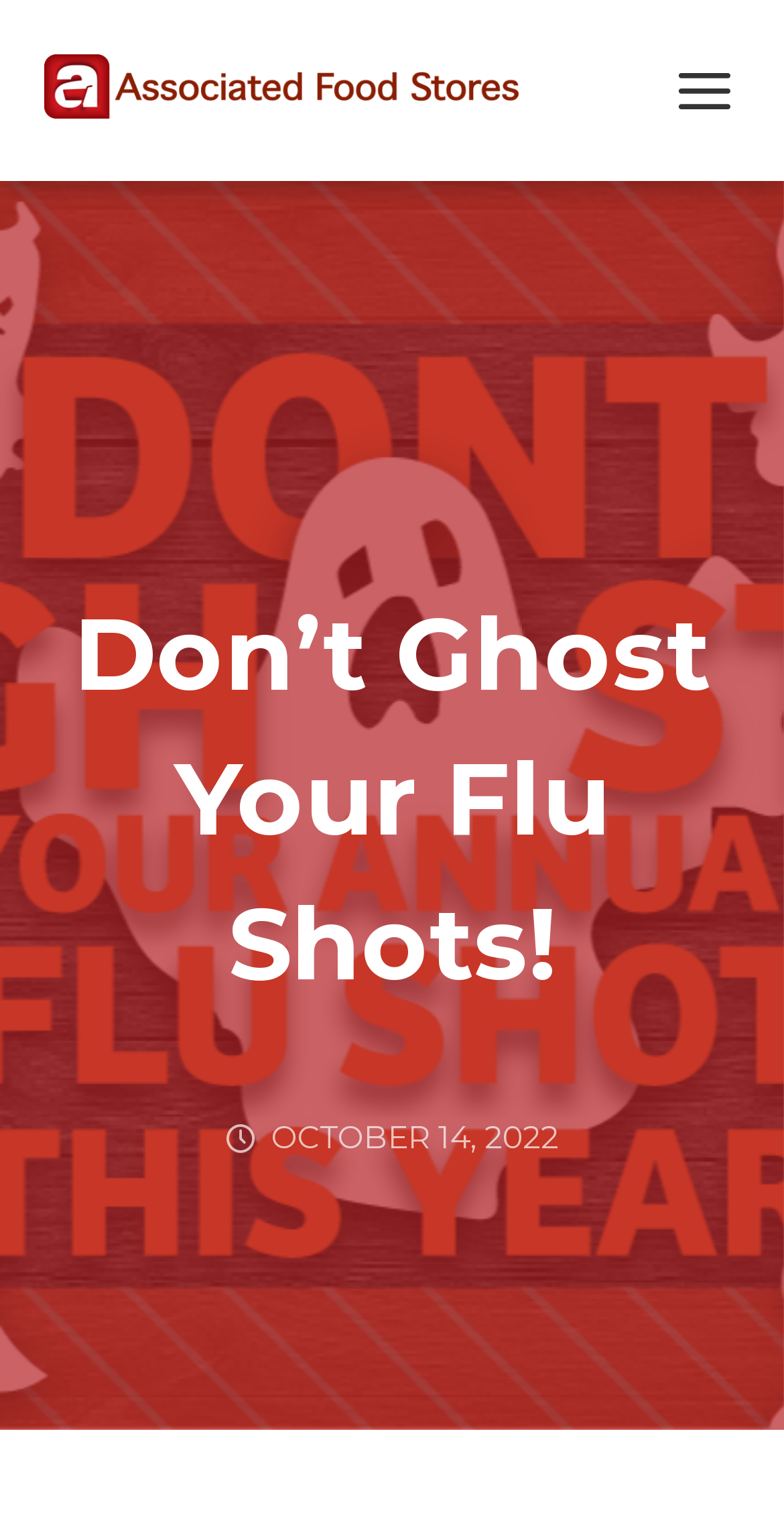Determine the bounding box for the described HTML element: "aria-label="Show Next Mobile Menu"". Ensure the coordinates are four float numbers between 0 and 1 in the format [left, top, right, bottom].

[0.836, 0.036, 0.962, 0.088]